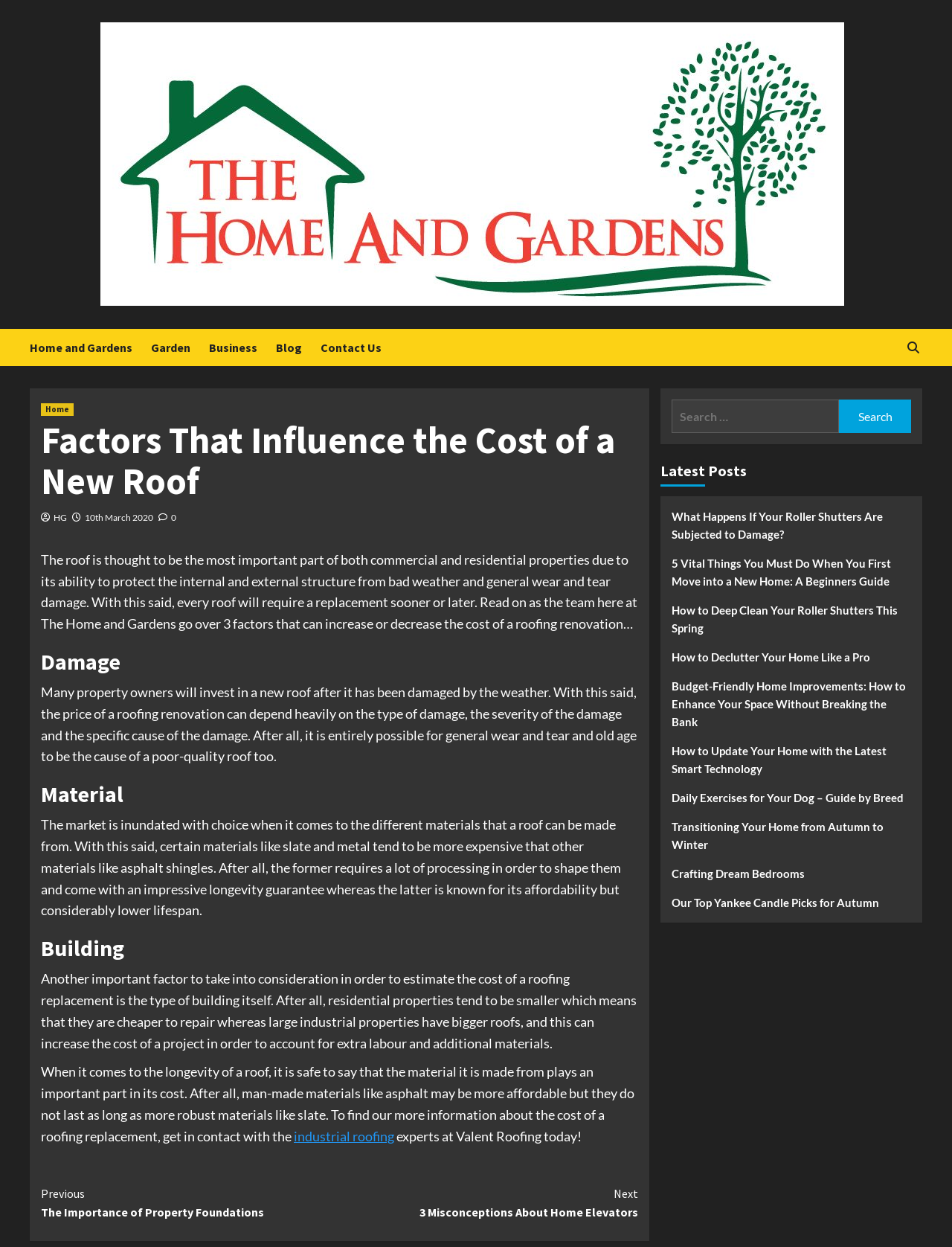Identify the coordinates of the bounding box for the element that must be clicked to accomplish the instruction: "View the average rating".

None